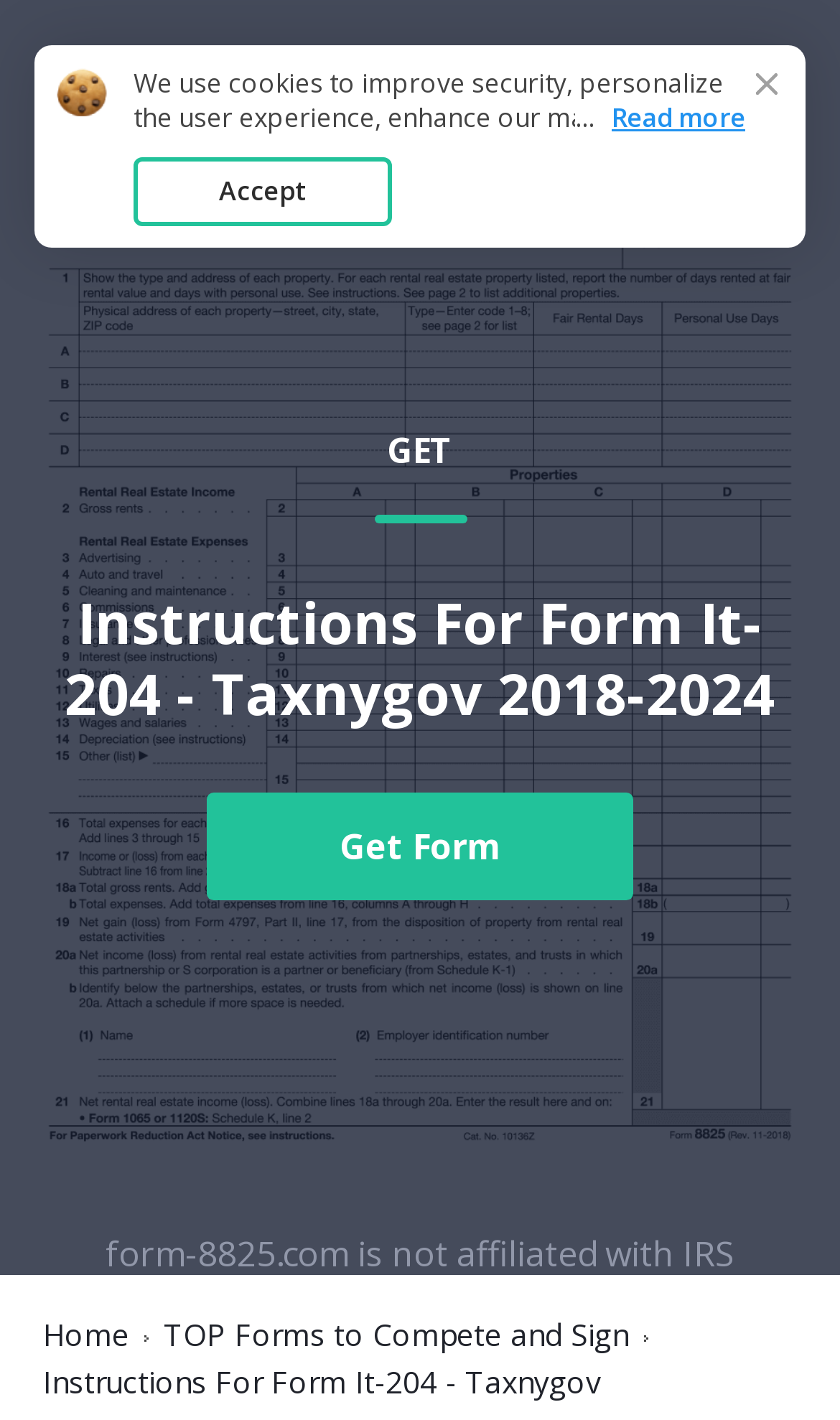Using the element description: "parent_node: Name * name="author"", determine the bounding box coordinates. The coordinates should be in the format [left, top, right, bottom], with values between 0 and 1.

None